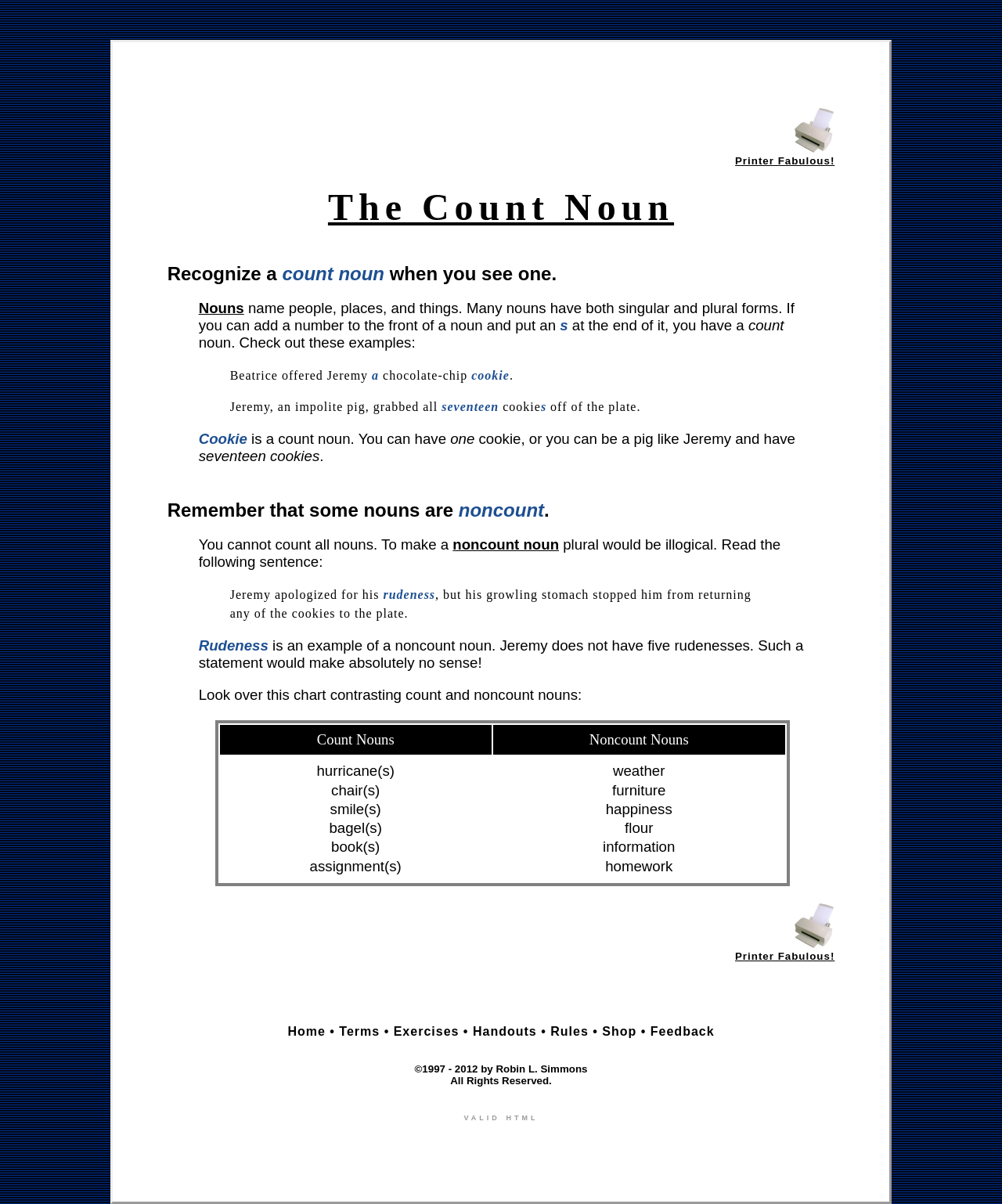Find and specify the bounding box coordinates that correspond to the clickable region for the instruction: "View the chart contrasting count and noncount nouns".

[0.215, 0.598, 0.788, 0.736]